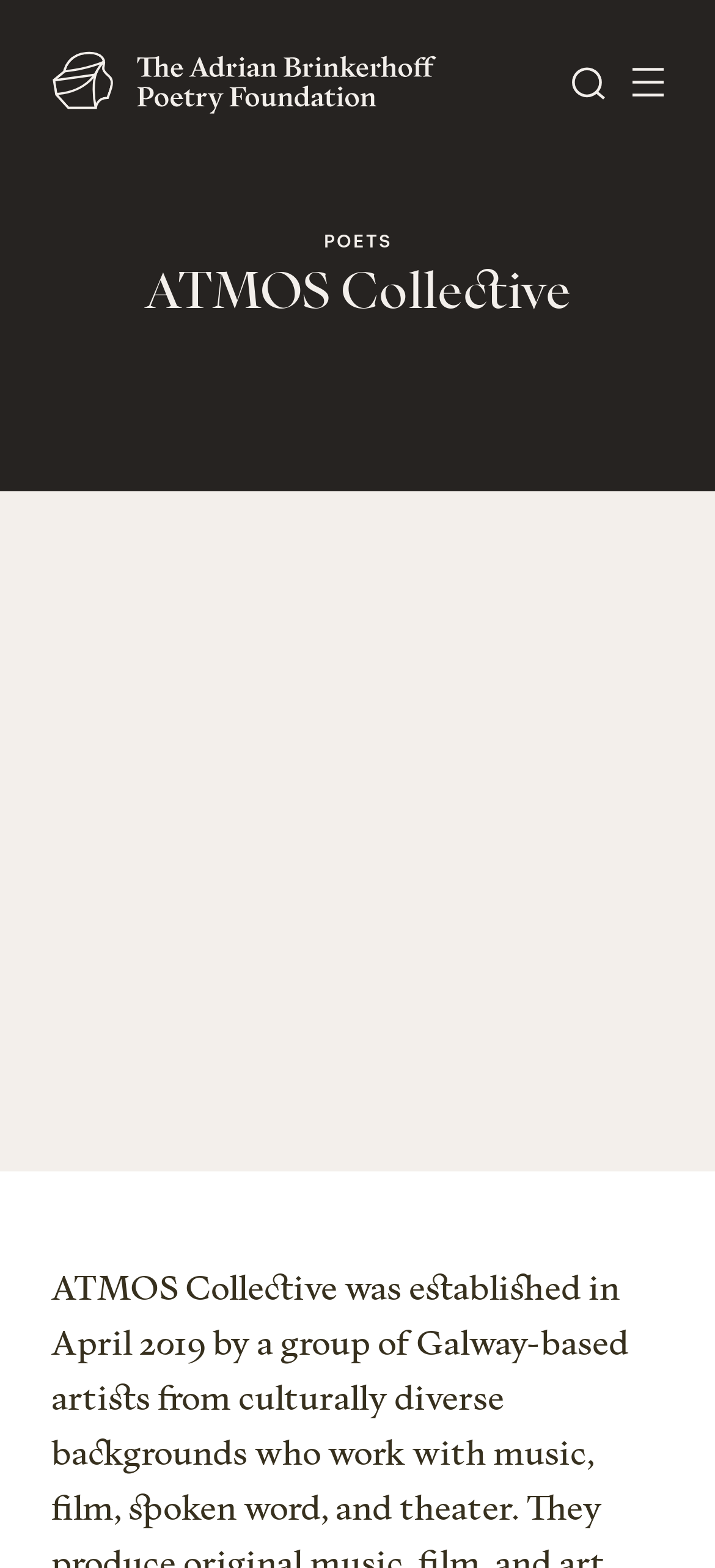Determine the bounding box coordinates for the HTML element mentioned in the following description: "aria-label="Open Search"". The coordinates should be a list of four floats ranging from 0 to 1, represented as [left, top, right, bottom].

[0.8, 0.043, 0.846, 0.063]